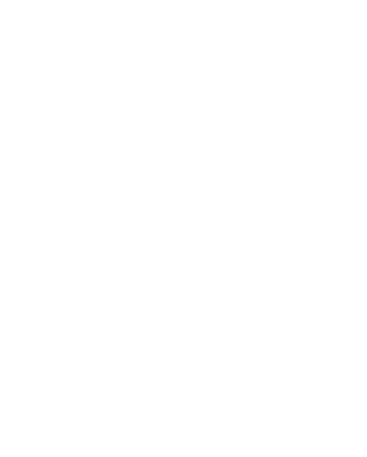Based on the image, give a detailed response to the question: What is the purpose of the dress?

According to the caption, the dress is suitable for both special occasions and everyday adventures, suggesting that it can be worn for a variety of events and activities.